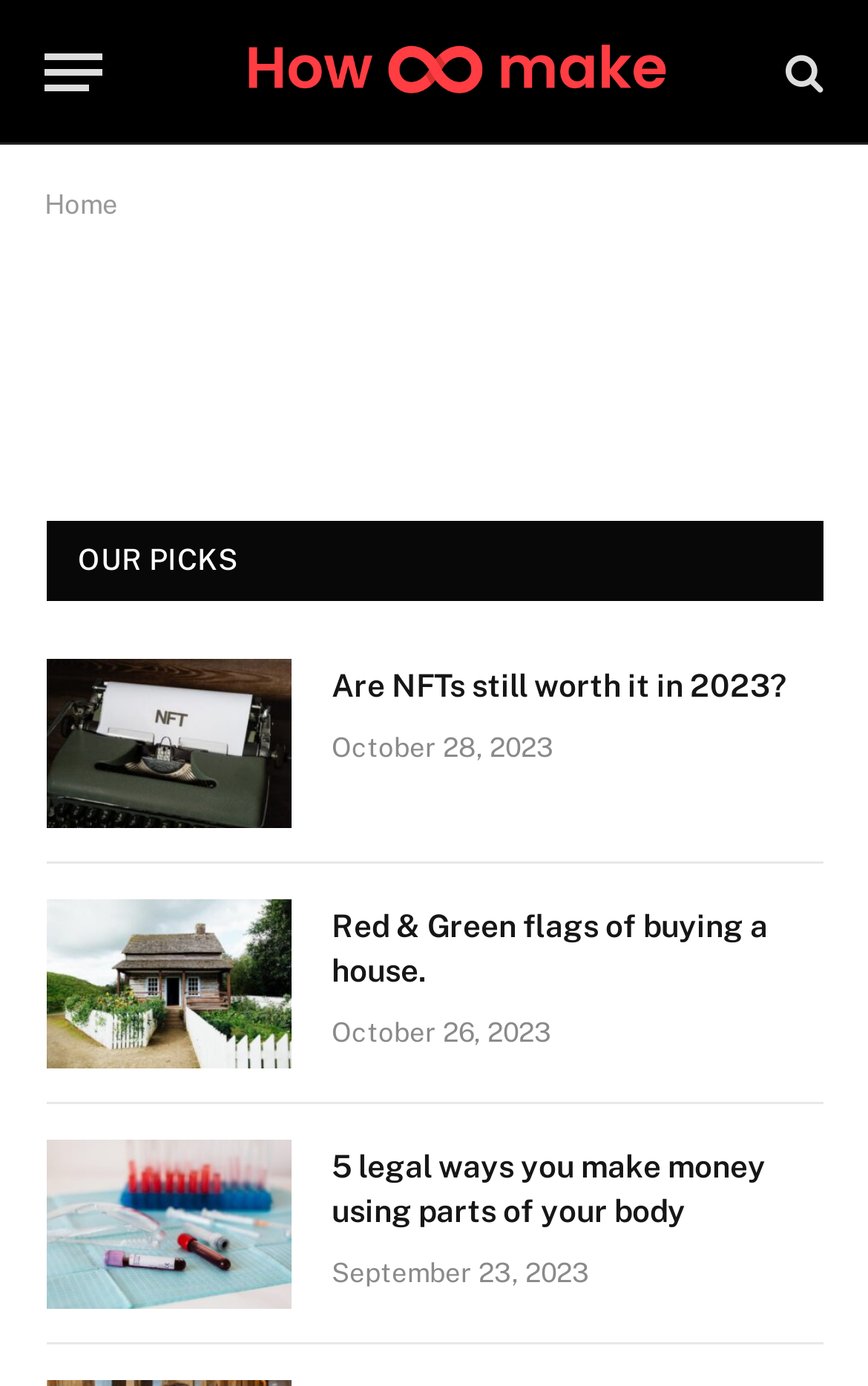Pinpoint the bounding box coordinates of the element you need to click to execute the following instruction: "Click the menu button". The bounding box should be represented by four float numbers between 0 and 1, in the format [left, top, right, bottom].

[0.051, 0.016, 0.118, 0.088]